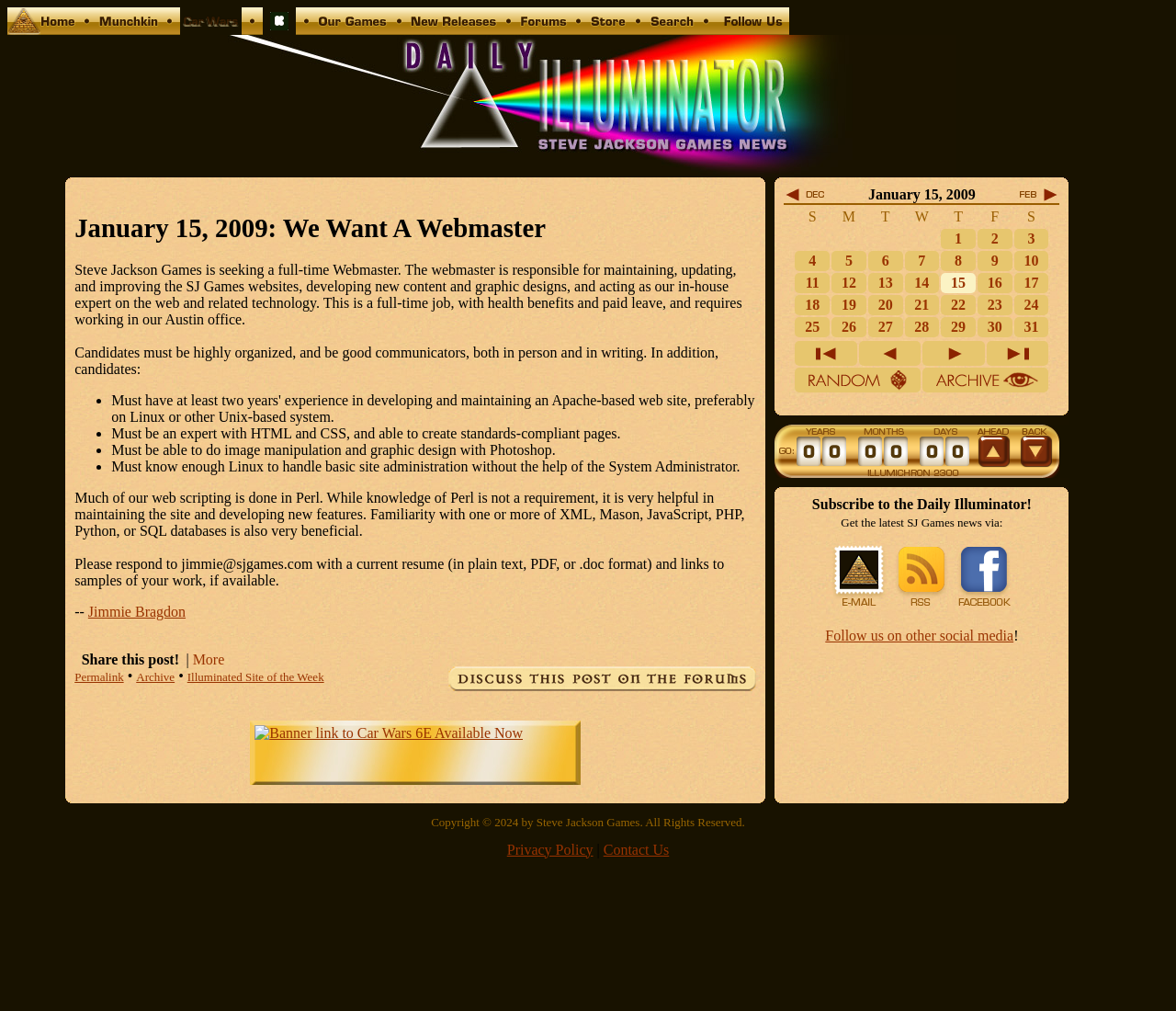What is the purpose of the job posting?
Identify the answer in the screenshot and reply with a single word or phrase.

Hiring a webmaster